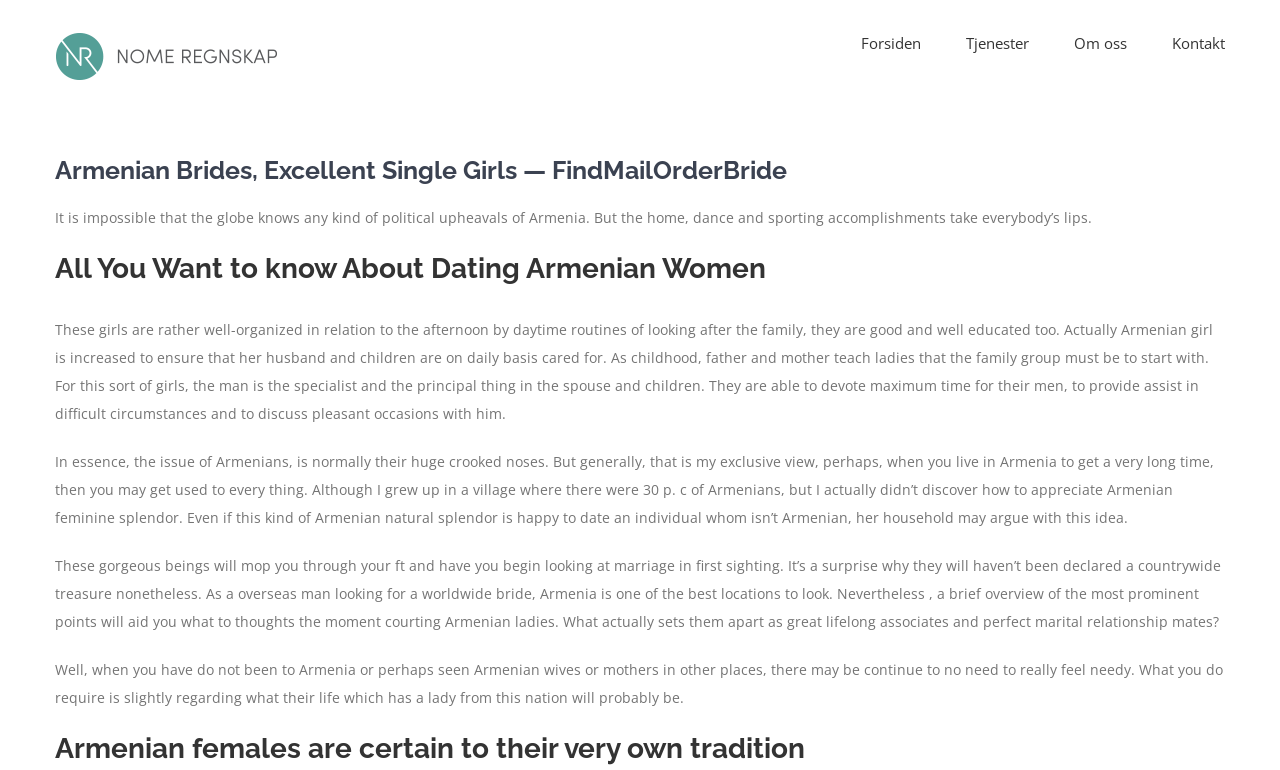Determine the bounding box for the UI element as described: "Om oss". The coordinates should be represented as four float numbers between 0 and 1, formatted as [left, top, right, bottom].

[0.839, 0.0, 0.88, 0.109]